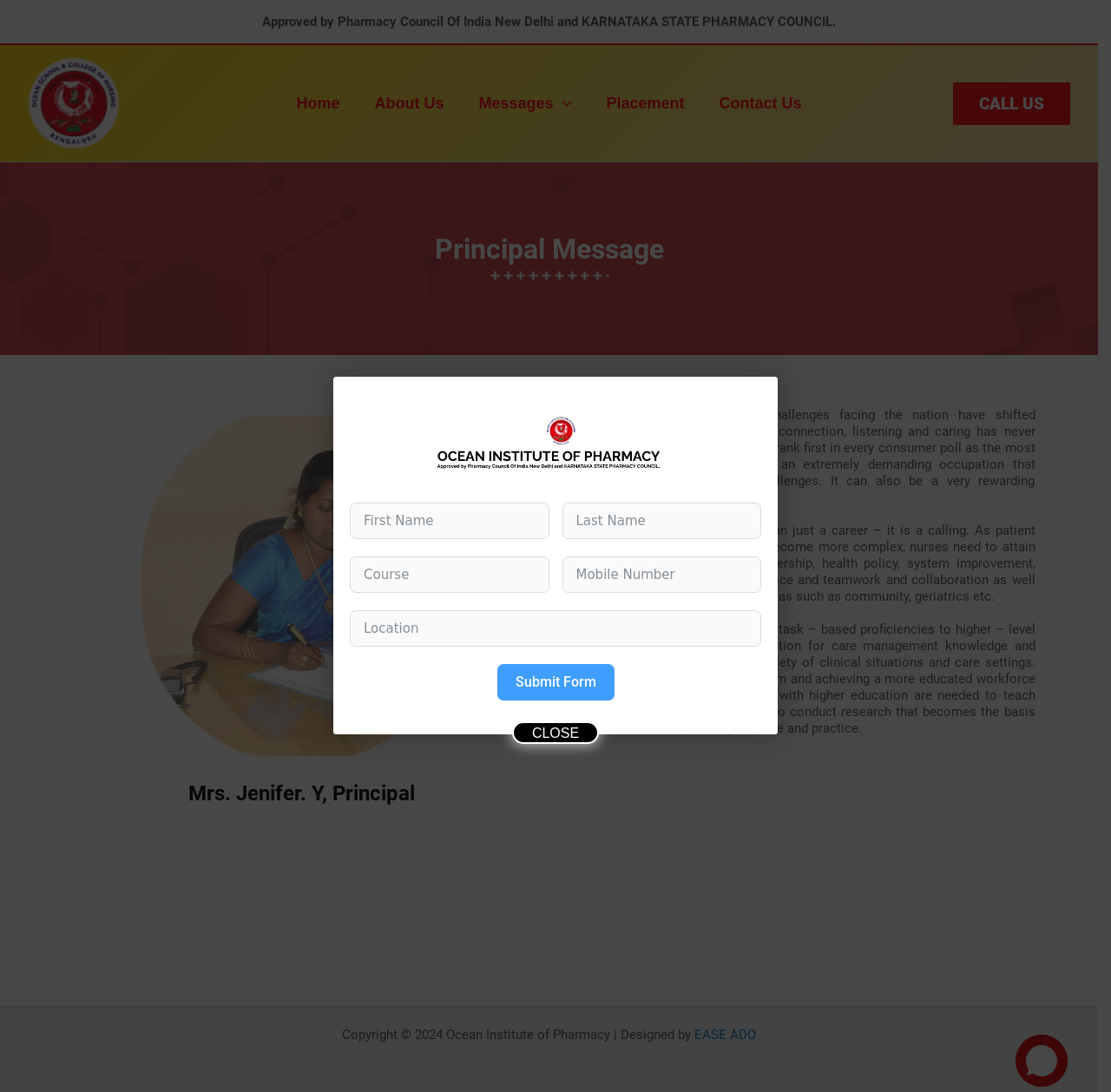Please provide a one-word or phrase answer to the question: 
What is the profession being discussed in the principal's message?

pharmacist